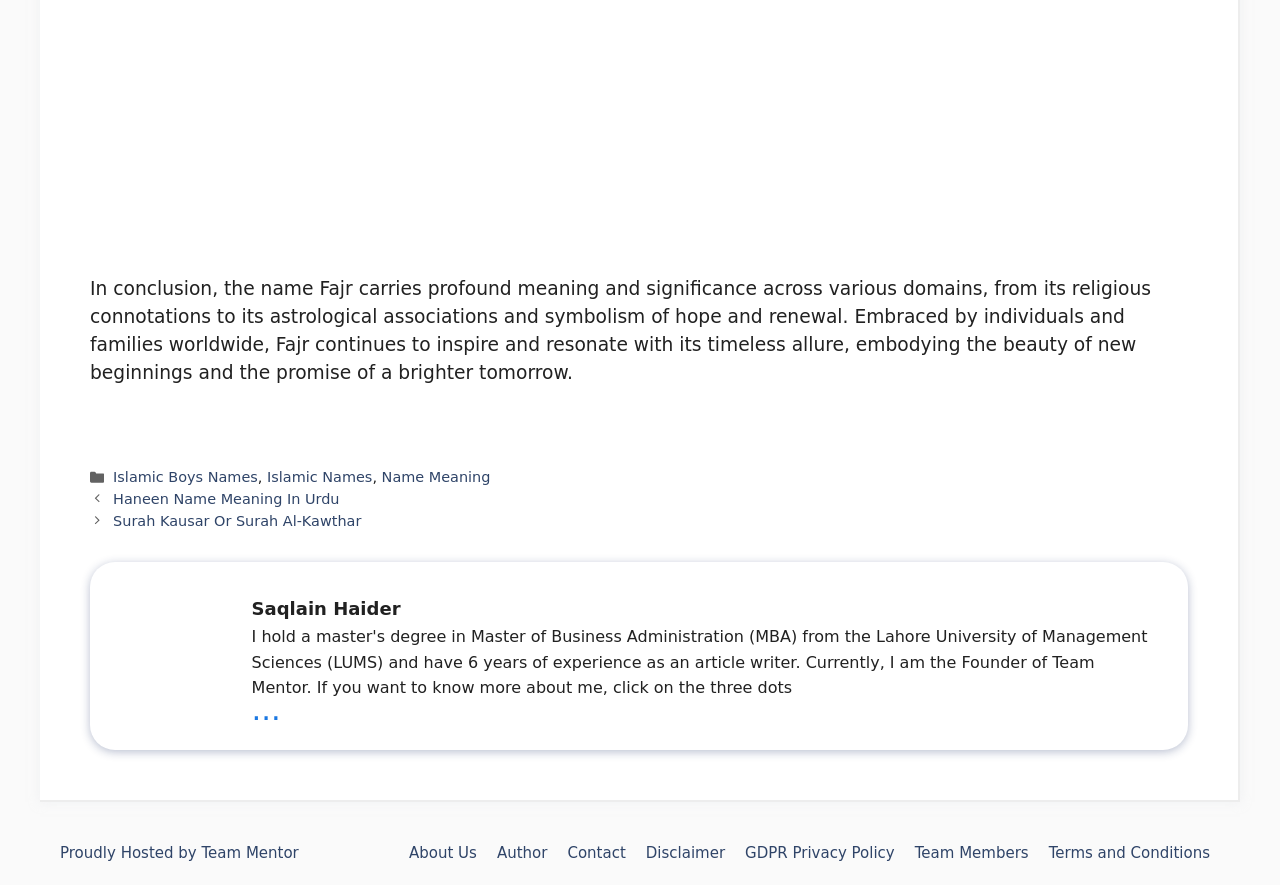Can you provide the bounding box coordinates for the element that should be clicked to implement the instruction: "Read the post 'Haneen Name Meaning In Urdu'"?

[0.088, 0.555, 0.265, 0.573]